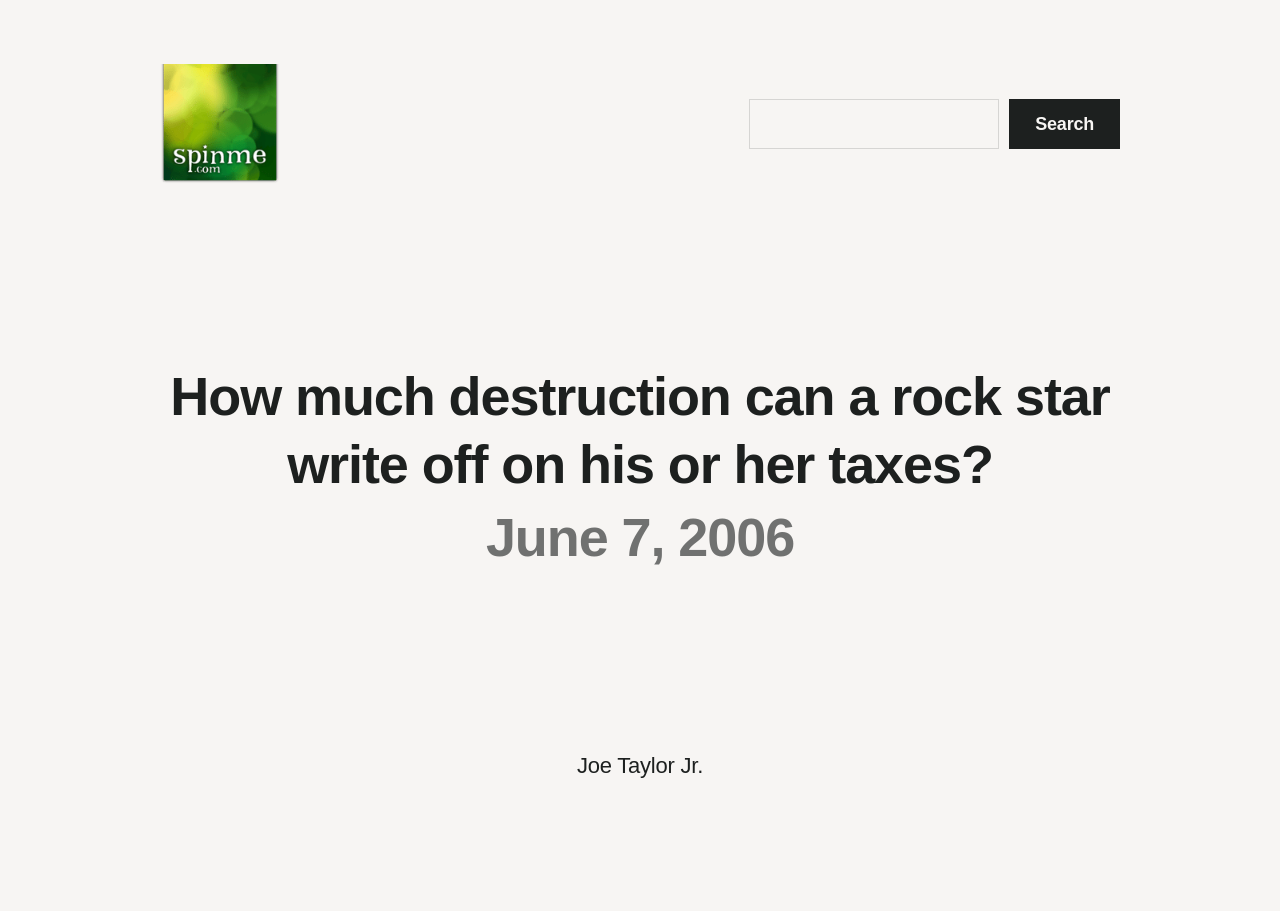Answer this question in one word or a short phrase: When was the article published?

June 7, 2006